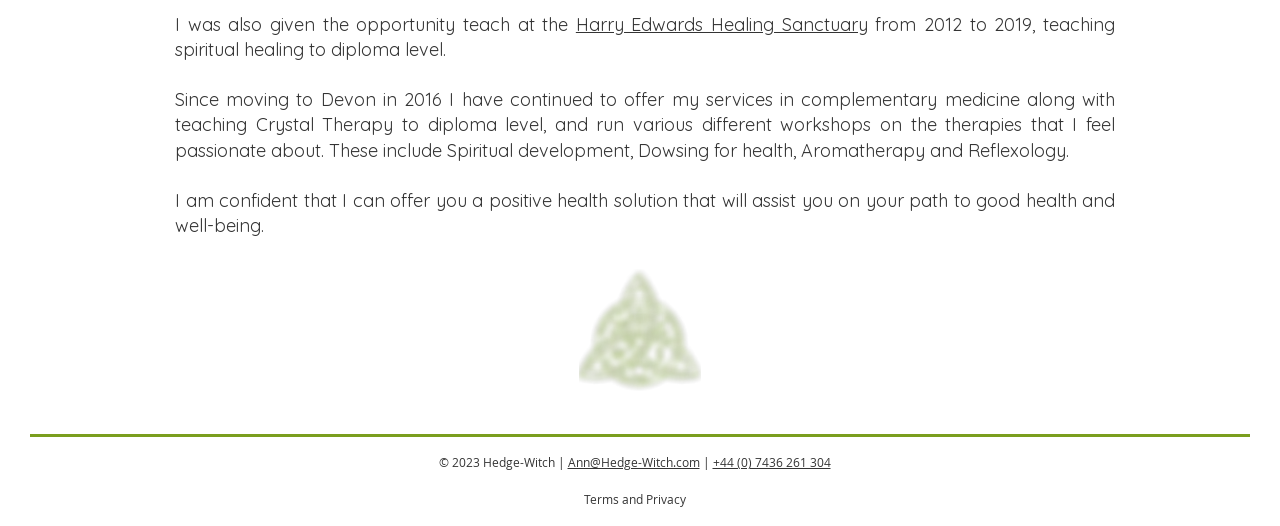Where did the person move to in 2016? Look at the image and give a one-word or short phrase answer.

Devon